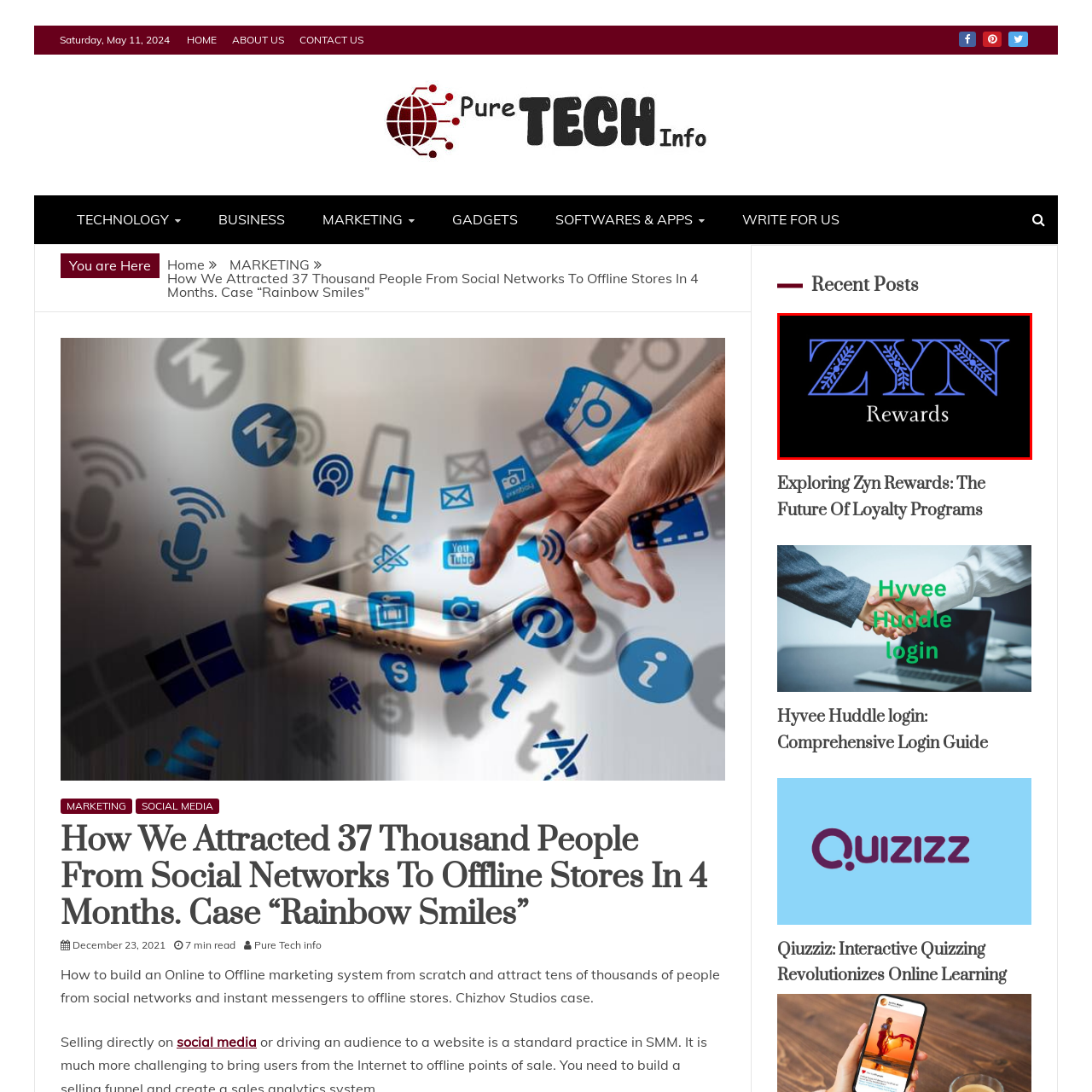Examine the content inside the red boundary in the image and give a detailed response to the following query: What font style is used for the word 'ZYN'?

According to the caption, the word 'ZYN' is displayed in an elegant blue font, which suggests that the font style used for 'ZYN' is a combination of elegance and blue color.